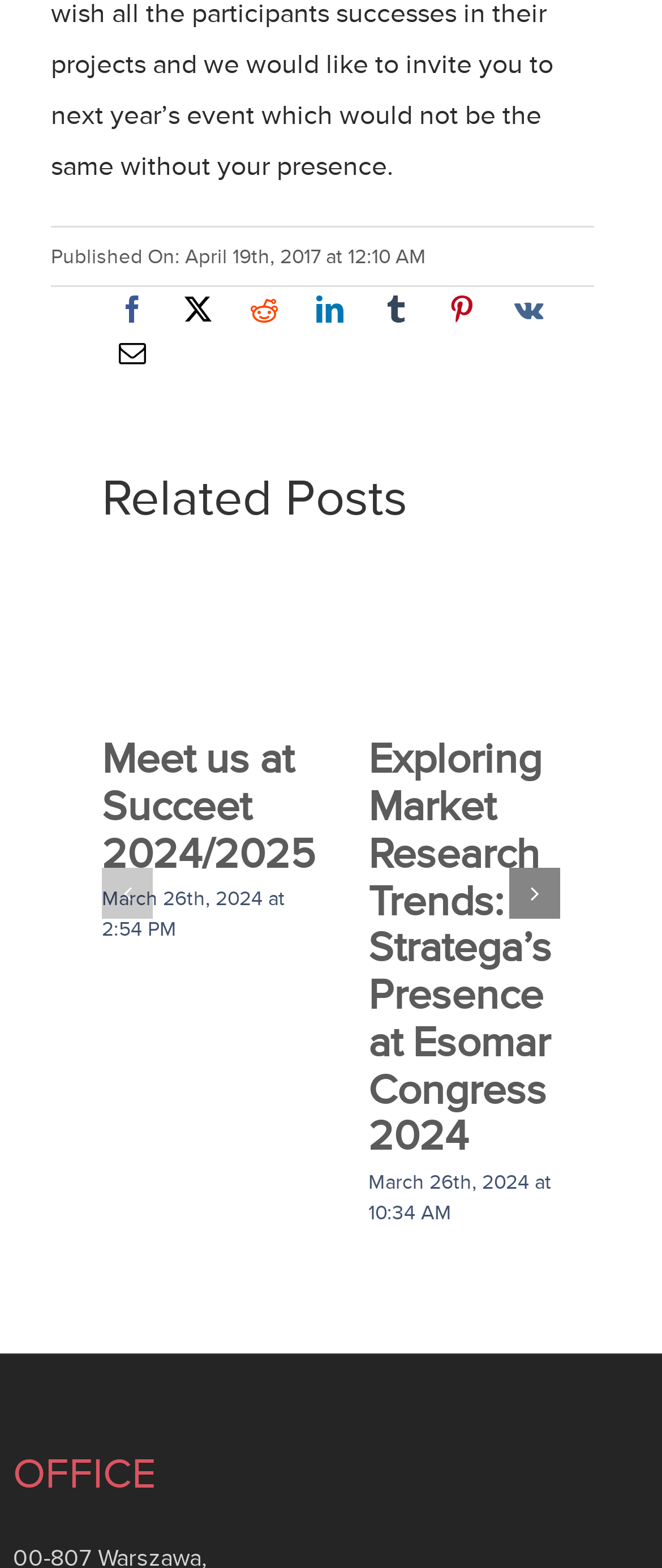Identify the bounding box coordinates of the region that needs to be clicked to carry out this instruction: "Go to next slide". Provide these coordinates as four float numbers ranging from 0 to 1, i.e., [left, top, right, bottom].

[0.769, 0.554, 0.846, 0.586]